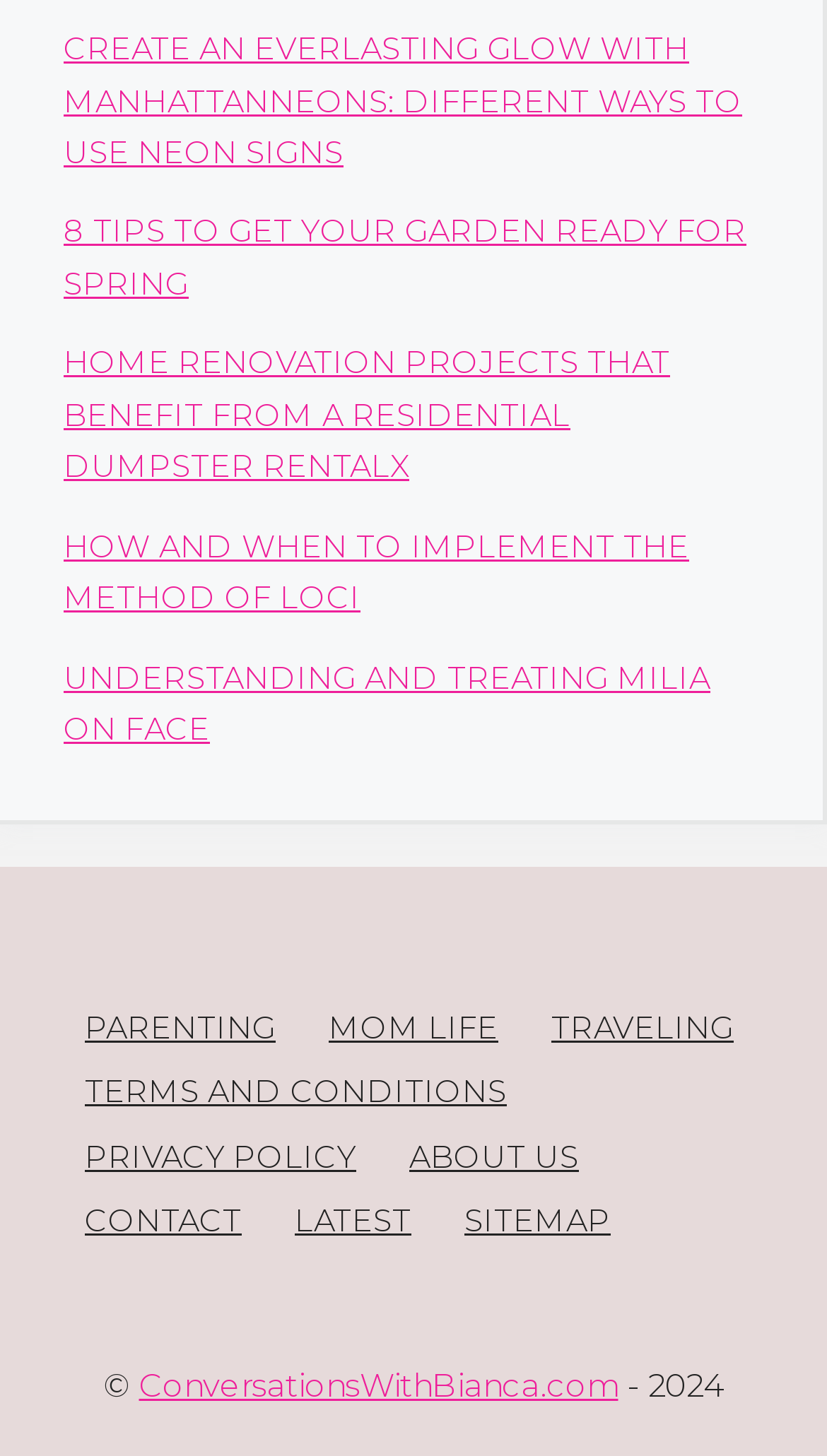Specify the bounding box coordinates of the area to click in order to execute this command: 'Read about creating an everlasting glow with Manhattan neons'. The coordinates should consist of four float numbers ranging from 0 to 1, and should be formatted as [left, top, right, bottom].

[0.077, 0.02, 0.897, 0.118]